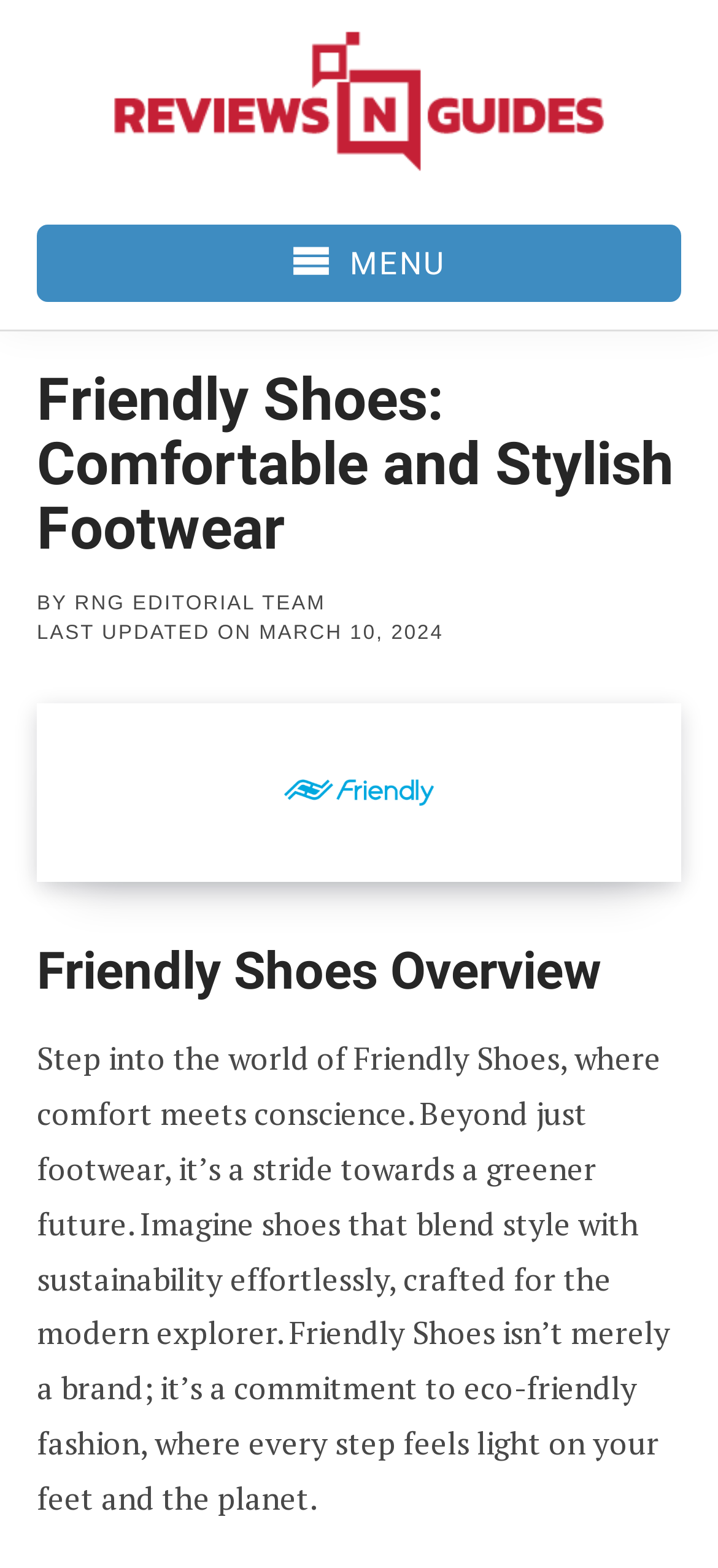Look at the image and write a detailed answer to the question: 
What is the date of the last update?

I found the date by looking at the text 'LAST UPDATED ON MARCH 10, 2024' which explicitly states the date of the last update.